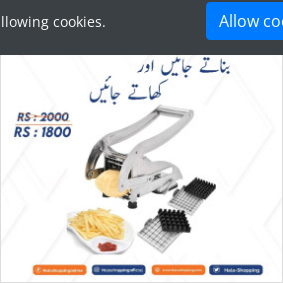Generate a descriptive account of all visible items and actions in the image.

The image showcases a **Stainless Steel Potato Chipper**, designed for easy and efficient slicing of potatoes into various shapes, perfect for making fries and other dishes. The device is prominently displayed against a light background, highlighting its sleek stainless steel design. Accompanying the chopper are promotional text and price tags, indicating a sale price of **Rs.1800**, alongside the original price of **Rs.2000**. The text in Urdu translates to "Make with ease and enjoy," emphasizing the convenience and enjoyment of using this kitchen gadget. This image not only informs customers about the product but also entices them with a compelling promotional offer.